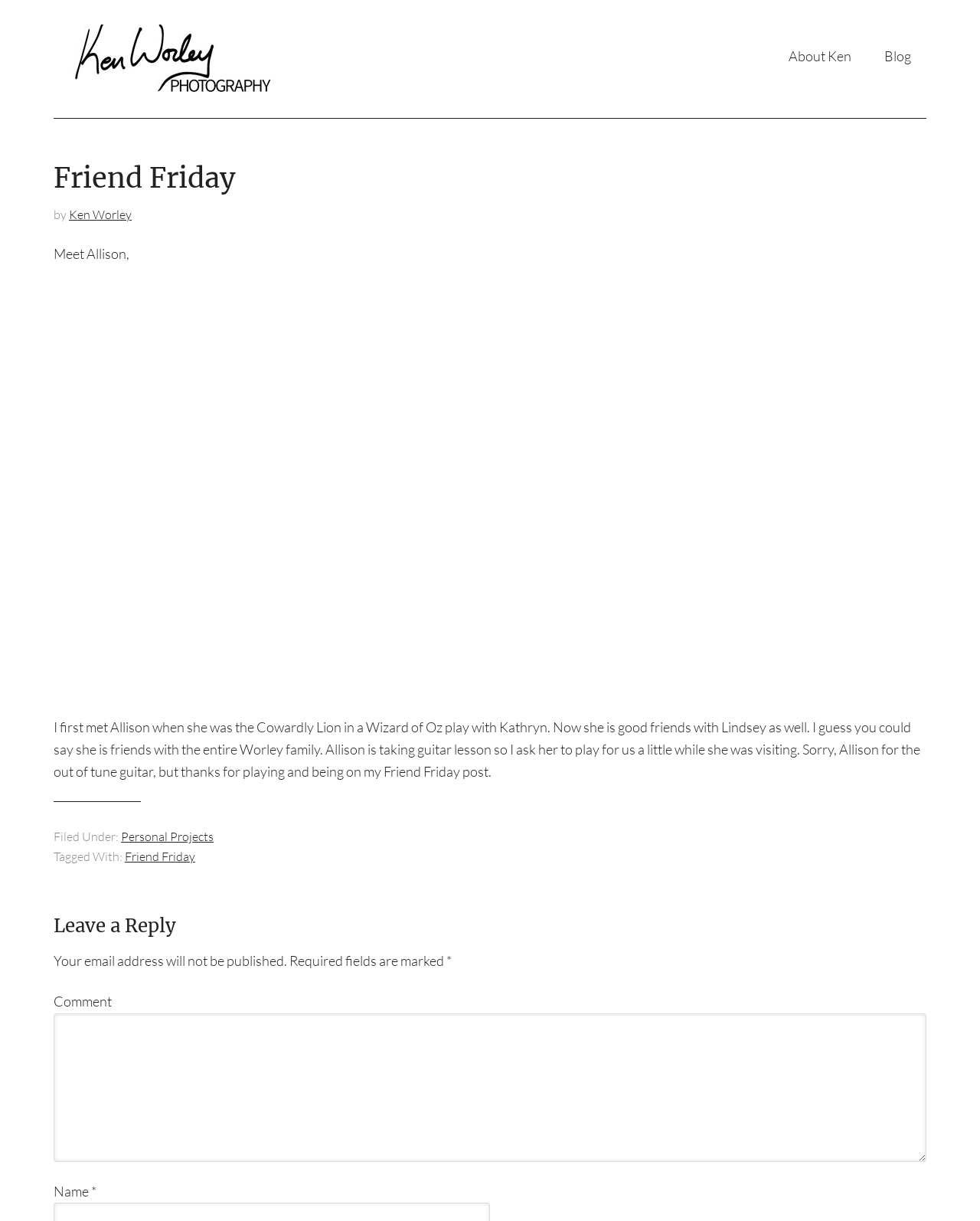Show the bounding box coordinates for the element that needs to be clicked to execute the following instruction: "Click on the link to Allison's profile". Provide the coordinates in the form of four float numbers between 0 and 1, i.e., [left, top, right, bottom].

[0.055, 0.555, 0.68, 0.569]